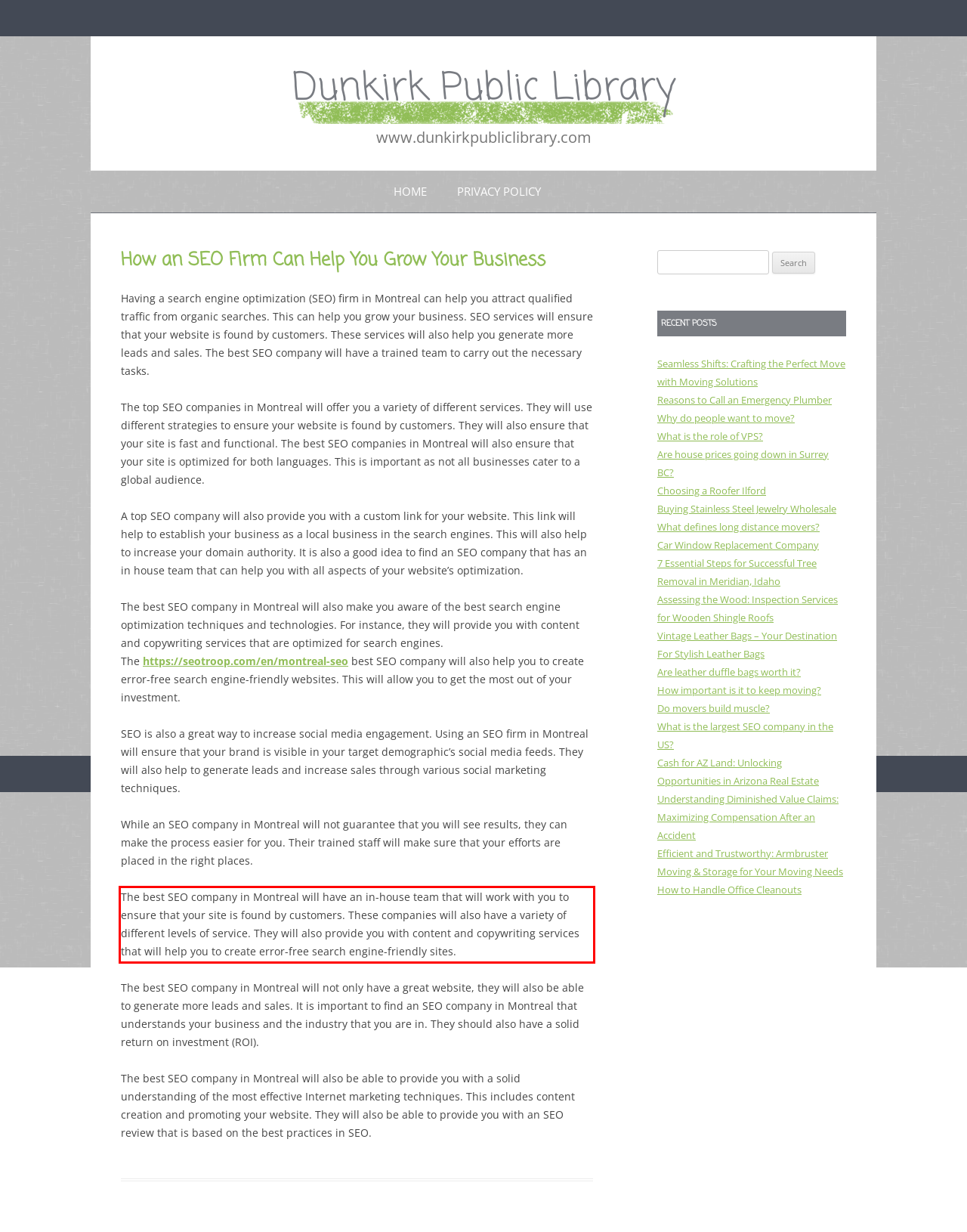You are given a screenshot with a red rectangle. Identify and extract the text within this red bounding box using OCR.

The best SEO company in Montreal will have an in-house team that will work with you to ensure that your site is found by customers. These companies will also have a variety of different levels of service. They will also provide you with content and copywriting services that will help you to create error-free search engine-friendly sites.